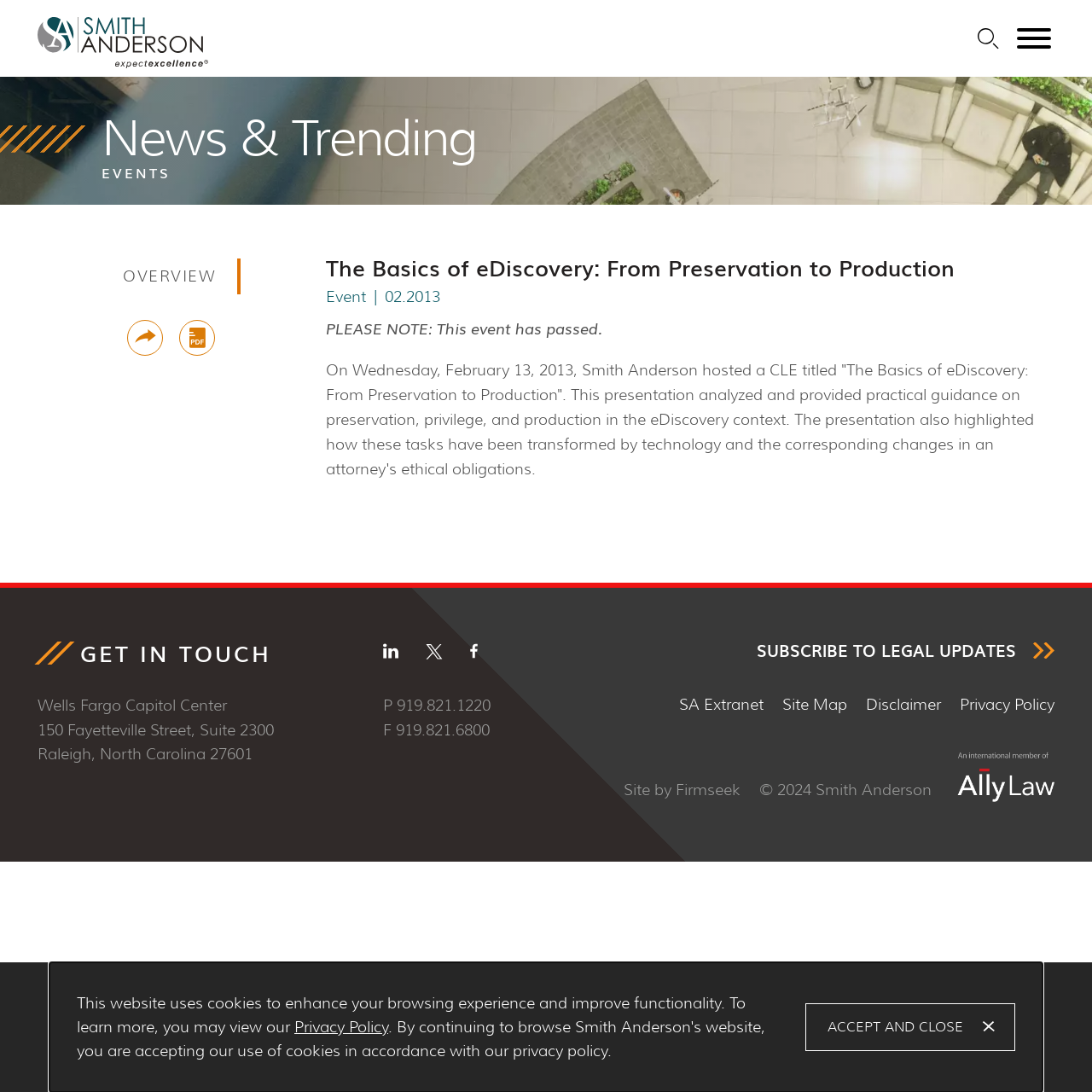Offer a meticulous description of the webpage's structure and content.

This webpage is about the basics of eDiscovery, specifically a past event titled "The Basics of eDiscovery: From Preservation to Production" hosted by Smith Anderson. At the top left corner, there is a Smith Anderson logo. Below it, there are links to the main content, main menu, and search function, which is accompanied by a search icon. On the top right corner, there is a menu button.

The main content area is divided into two sections. The left section has a heading with the event title, followed by the event details, including the date, a description of the presentation, and a note that the event has passed. Below this, there are links to "OVERVIEW", "Share", and "Print PDF".

The right section has a "News & Trending" heading, followed by an "EVENTS" heading. Below this, there are social media links to Linkedin, Twitter, and Facebook.

At the bottom of the page, there is a "GET IN TOUCH" section with the law firm's address, phone numbers, and fax number. There are also links to "SUBSCRIBE TO LEGAL UPDATES", "SA Extranet", "Site Map", "Disclaimer", "Privacy Policy", and "Site by Firmseek". The page ends with a copyright notice and a link to "Ally Law".

Additionally, there is a cookie policy notification at the bottom of the page, which provides information about the website's use of cookies and links to the privacy policy. The notification can be closed by clicking the "ACCEPT AND CLOSE" button.